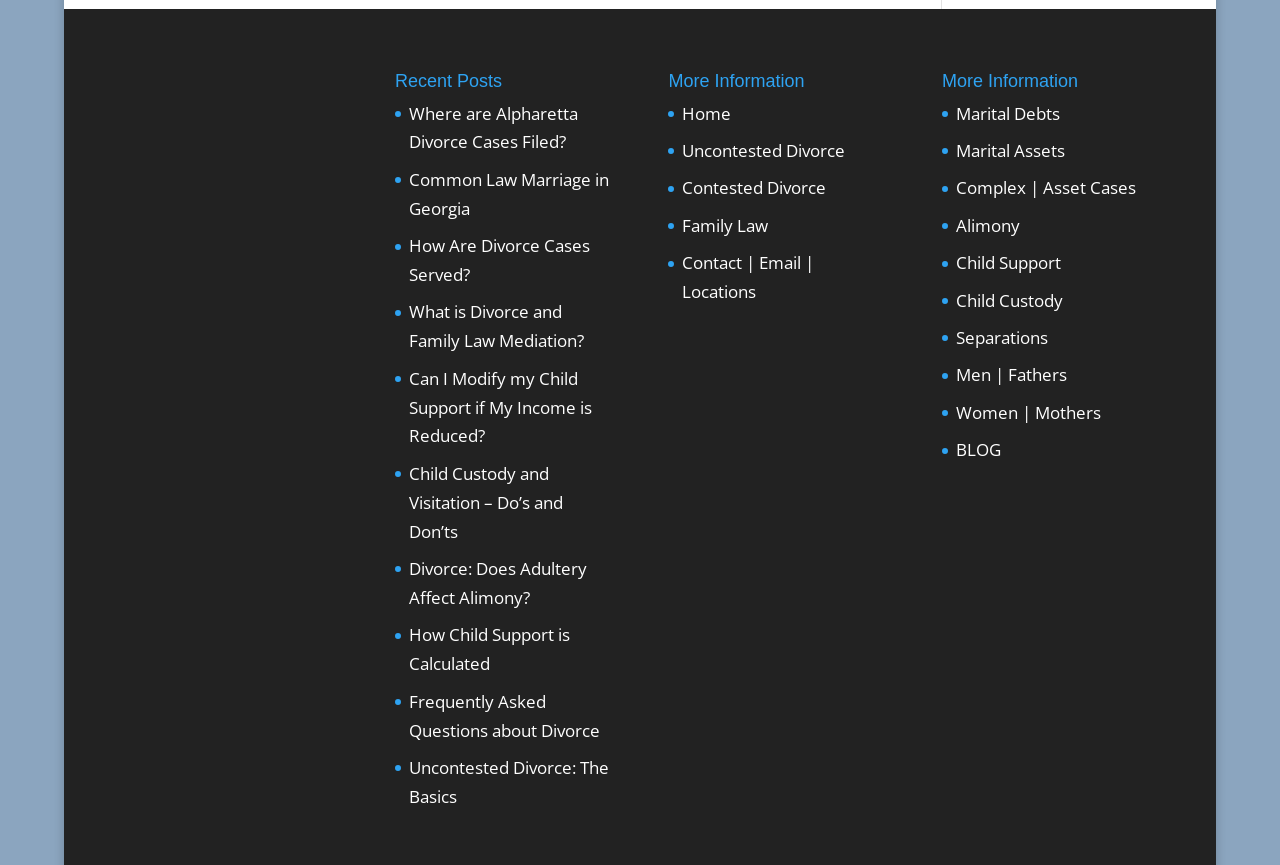Provide a one-word or short-phrase response to the question:
How many links are there under 'Recent Posts'?

9